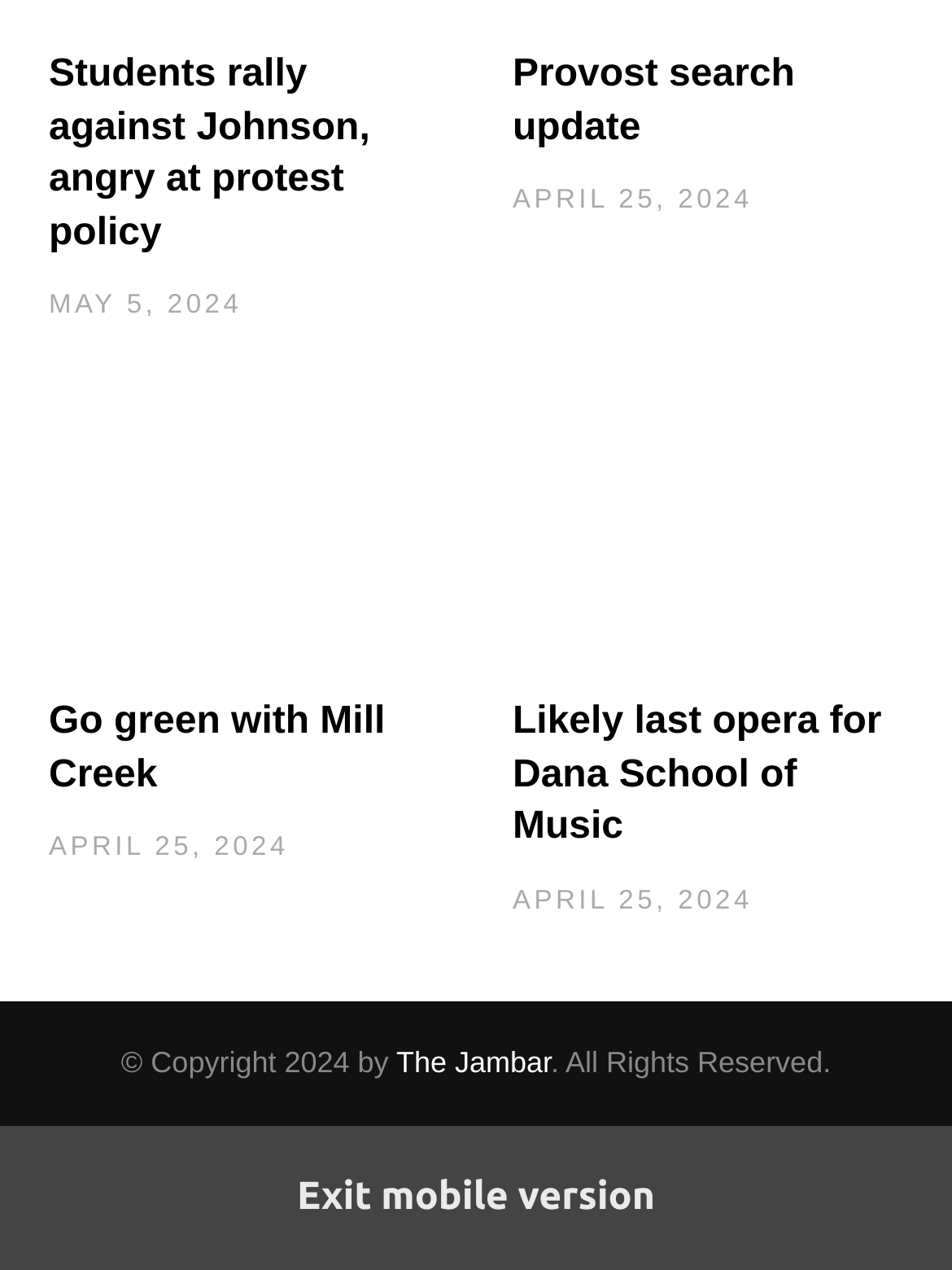Use a single word or phrase to answer the following:
How many links are in the first article?

2